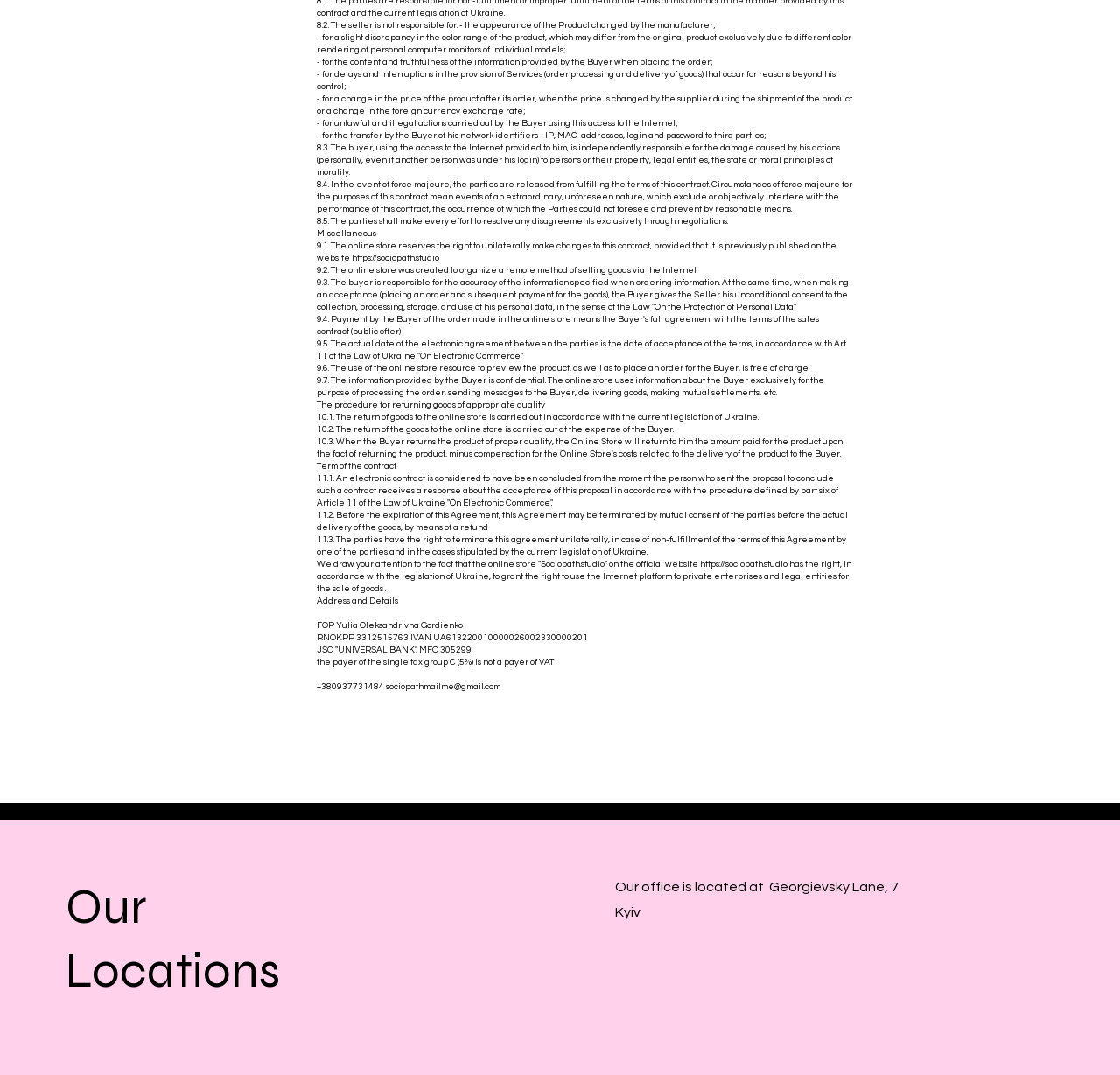Find and provide the bounding box coordinates for the UI element described with: "https://sociopath.studio".

[0.314, 0.236, 0.392, 0.244]